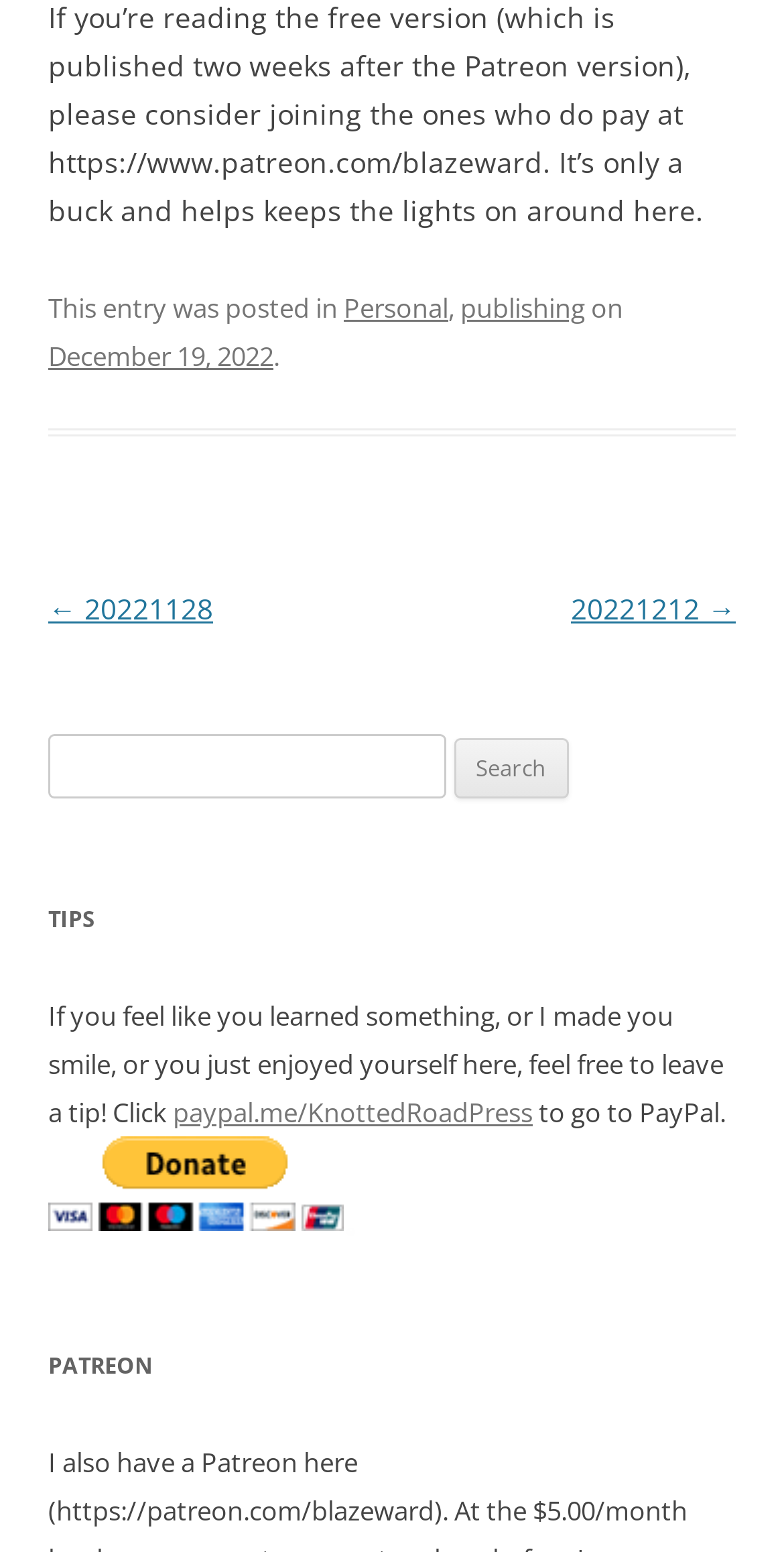Please provide a comprehensive response to the question based on the details in the image: What is the alternative way to support the website?

I found the alternative way to support the website by looking at the 'PATREON' section, which suggests that users can support the website through Patreon.